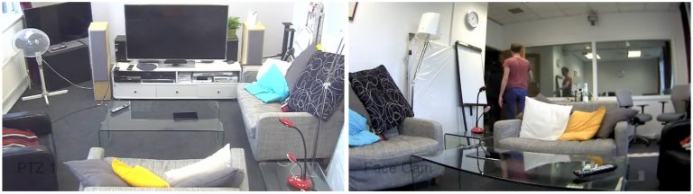Provide an in-depth description of the image.

The image depicts a view of the user experience testing facilities located in the BBC's South Lab in London. The scene is split into two parts: on the left, a comfortable lounge area features a large television set, a coffee table, and a mixture of colorful cushions scattered on the sofas, suggesting a casual atmosphere designed to support interactive viewing experiences. A standing fan and various pieces of equipment, including what appears to be an audio system, complete the setup.

On the right side, an individual is seen walking into another area of the lab, hinting at the interaction and tasks that participants might engage in during user testing sessions. These facilities are integral to the 2-IMMERSE project, which focuses on creating synchronized multi-screen experiences for television viewers, particularly in drama and sports. This image captures the essence of both the testing environment and the innovative projects being cultivated within the BBC's research department.